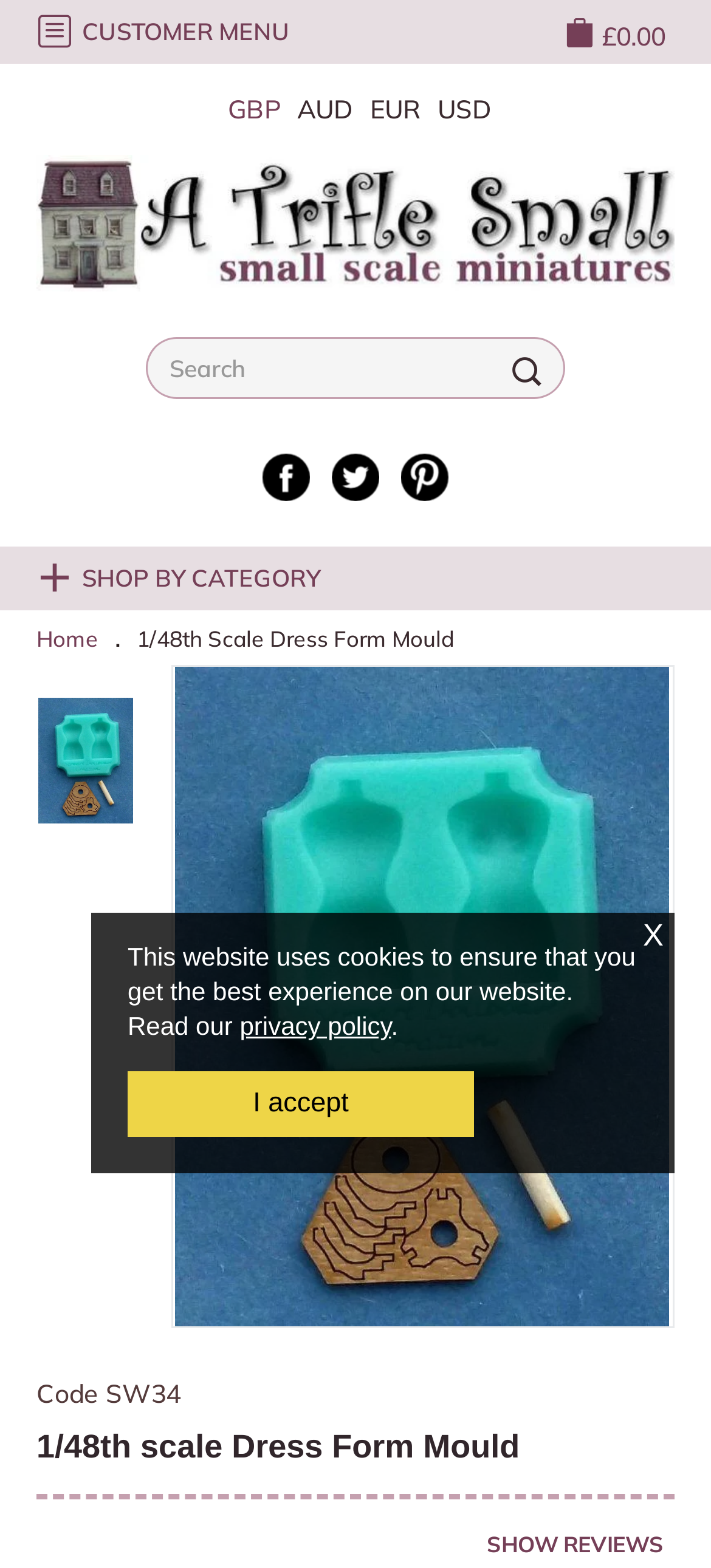Locate the bounding box coordinates of the element that needs to be clicked to carry out the instruction: "Switch to GBP currency". The coordinates should be given as four float numbers ranging from 0 to 1, i.e., [left, top, right, bottom].

[0.321, 0.059, 0.395, 0.08]